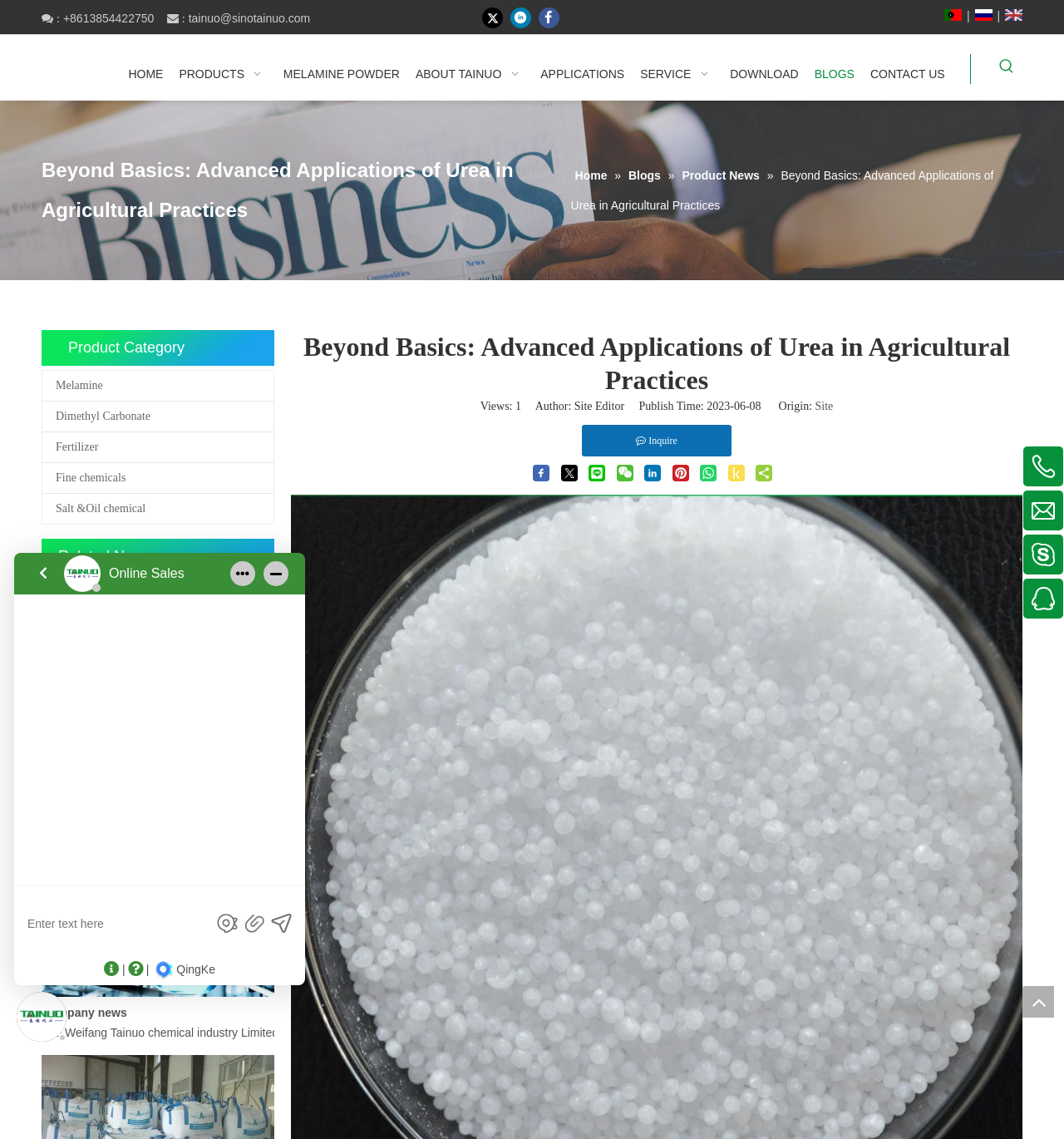Analyze and describe the webpage in a detailed narrative.

The webpage is about TAINUO CHEMICAL, a company that specializes in advanced applications of urea in agricultural practices. At the top of the page, there is a navigation menu with links to HOME, PRODUCTS, ABOUT TAINUO, APPLICATIONS, SERVICE, DOWNLOAD, BLOGS, and CONTACT US. Below the navigation menu, there is a section with the company's logo, contact information, and social media links.

On the left side of the page, there is a sidebar with links to various product categories, including Melamine, Dimethyl Carbonate, Fertilizer, Fine chemicals, and Salt & Oil chemical. Below the product categories, there is a section titled "Related News" with links to news articles and images.

The main content of the page is an article titled "Beyond Basics: Advanced Applications of Urea in Agricultural Practices". The article has a heading, a brief summary, and a section with views, author, publish time, and origin information. There are also social media sharing buttons below the article.

At the bottom of the page, there are links to the company's social media profiles, a "Hot Keywords" button, and a "Back to top" link. There are also two iframes, one at the bottom left and one at the bottom right, but their contents are not specified.